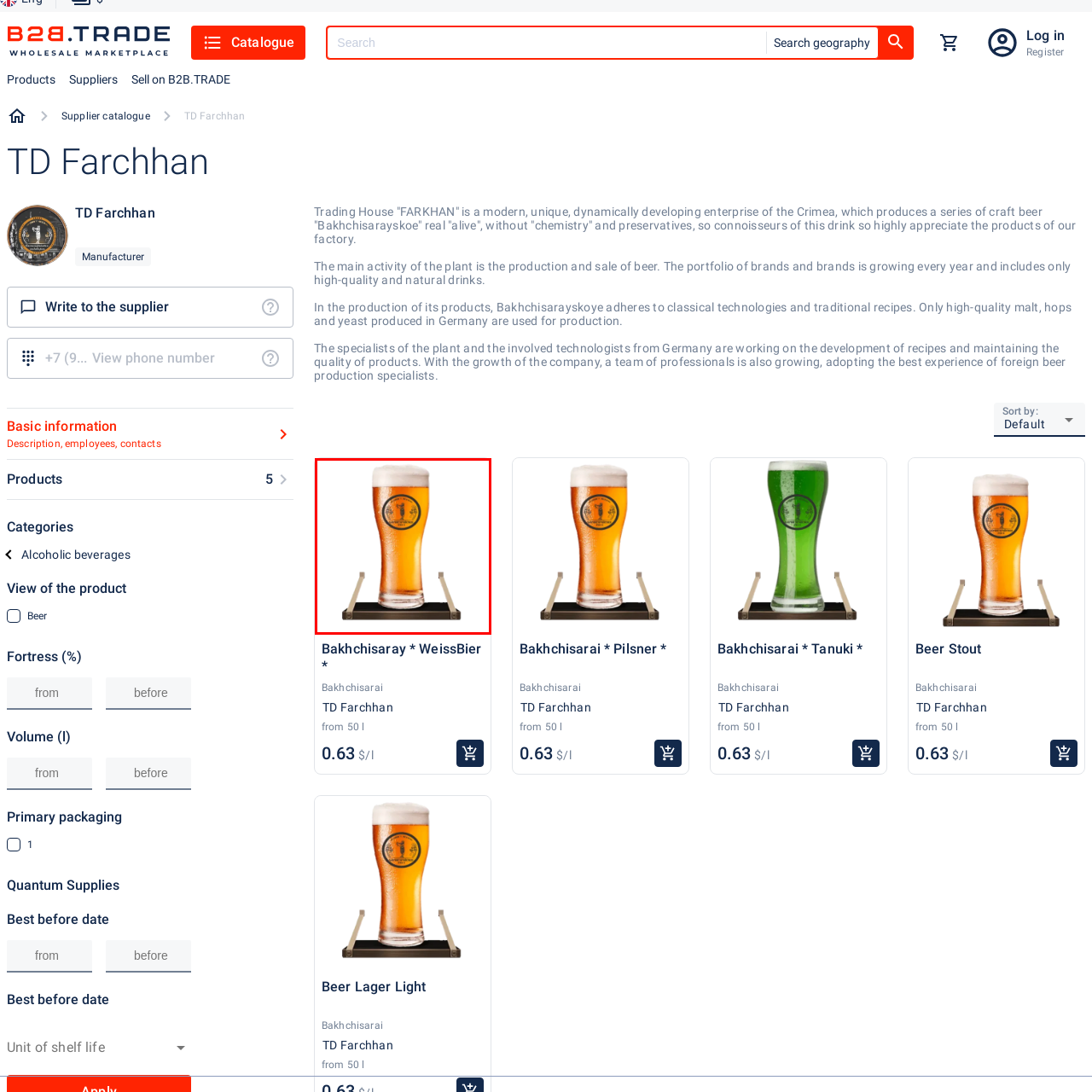Write a detailed description of the image enclosed in the red-bordered box.

The image features a tall, translucent glass of golden beer, topped with a frothy white head. The glass prominently displays a circular logo, suggesting a brand connection, possibly representing craft beer or a local brewery. The beer appears to be served on a sleek black tray, enhancing its presentation. This visual is associated with the product "Bakhchisaray * WeissBier *," suggesting a specific beer type showcased on a webpage dedicated to various alcoholic beverages. The aesthetic evokes a sense of quality and craftsmanship, appealing to beer enthusiasts and connoisseurs alike.